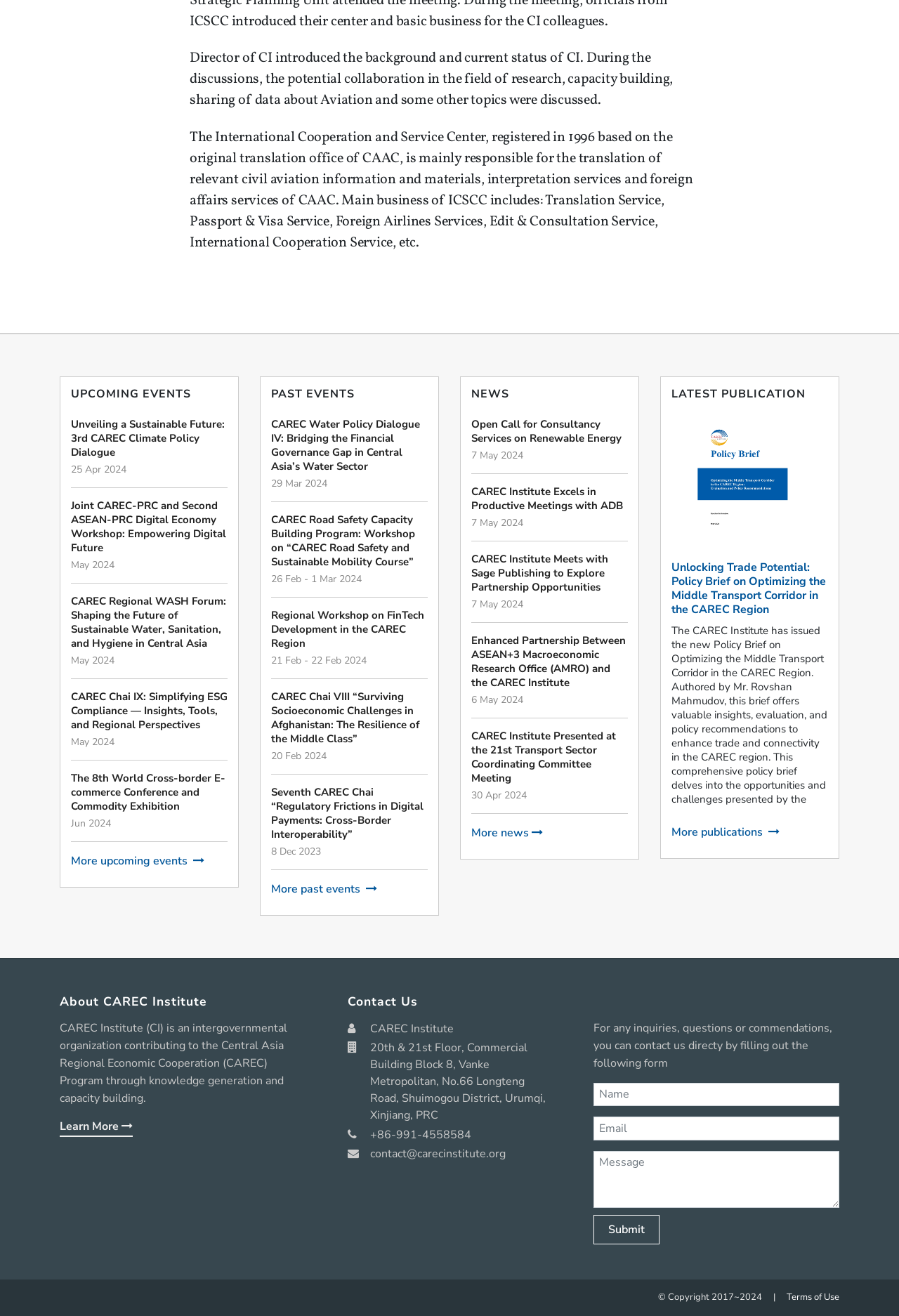What is the purpose of the CAREC Institute?
Based on the image, respond with a single word or phrase.

Knowledge generation and capacity building